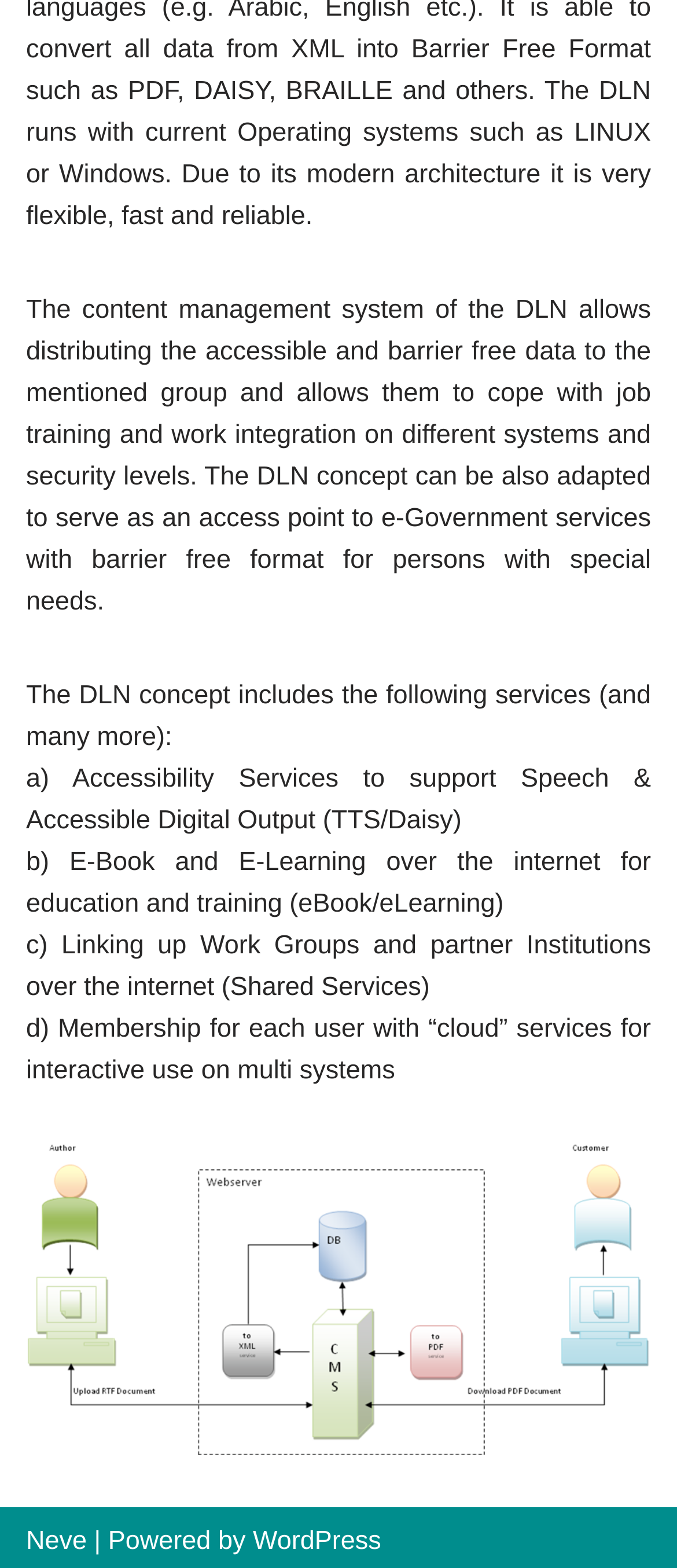What is the main purpose of the DLN concept?
Can you provide a detailed and comprehensive answer to the question?

The main purpose of the DLN concept is to provide accessibility services, which is evident from the text 'The content management system of the DLN allows distributing the accessible and barrier free data to the mentioned group and allows them to cope with job training and work integration on different systems and security levels.'